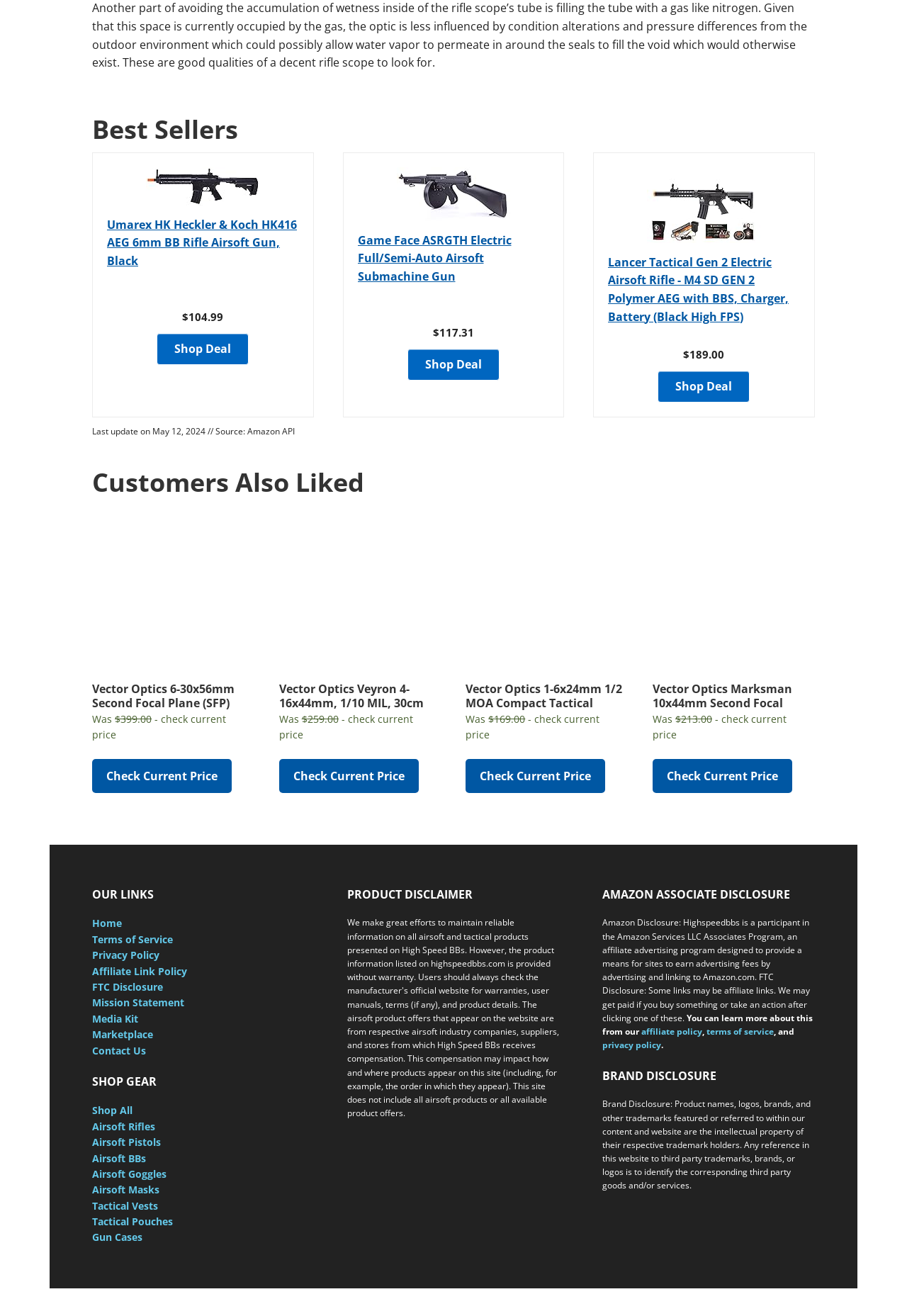What is the name of the affiliate program mentioned in the Amazon Disclosure?
Could you please answer the question thoroughly and with as much detail as possible?

I read the text in the Amazon Disclosure section, which mentions that 'Highspeedbbs is a participant in the Amazon Services LLC Associates Program, an affiliate advertising program designed to provide a means for sites to earn advertising fees by advertising and linking to Amazon.com'.